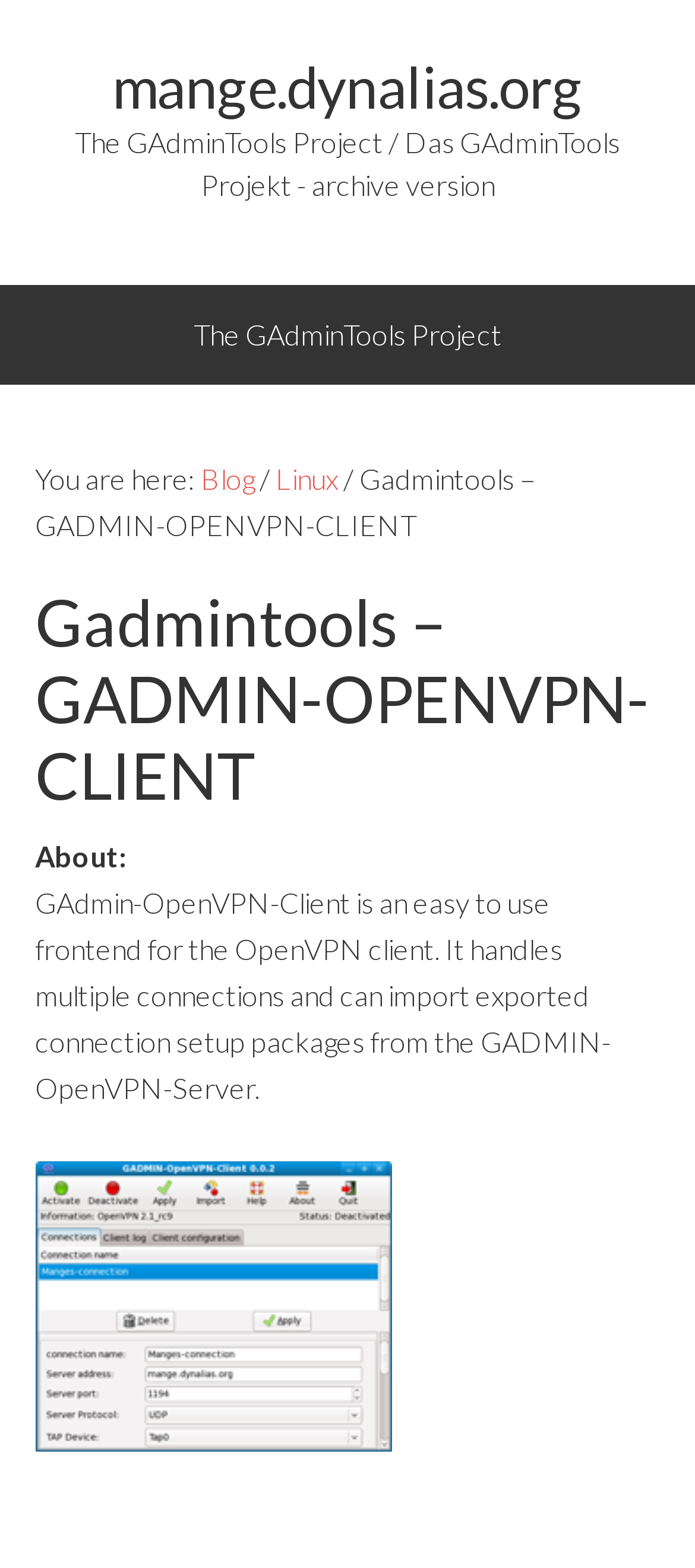What is the purpose of GAdmin-OpenVPN-Client?
Please use the image to deliver a detailed and complete answer.

I found the answer by reading the static text element 'GAdmin-OpenVPN-Client is an easy to use frontend for the OpenVPN client. It handles multiple connections and can import exported connection setup packages from the GADMIN-OpenVPN-Server.' which describes the purpose of GAdmin-OpenVPN-Client.